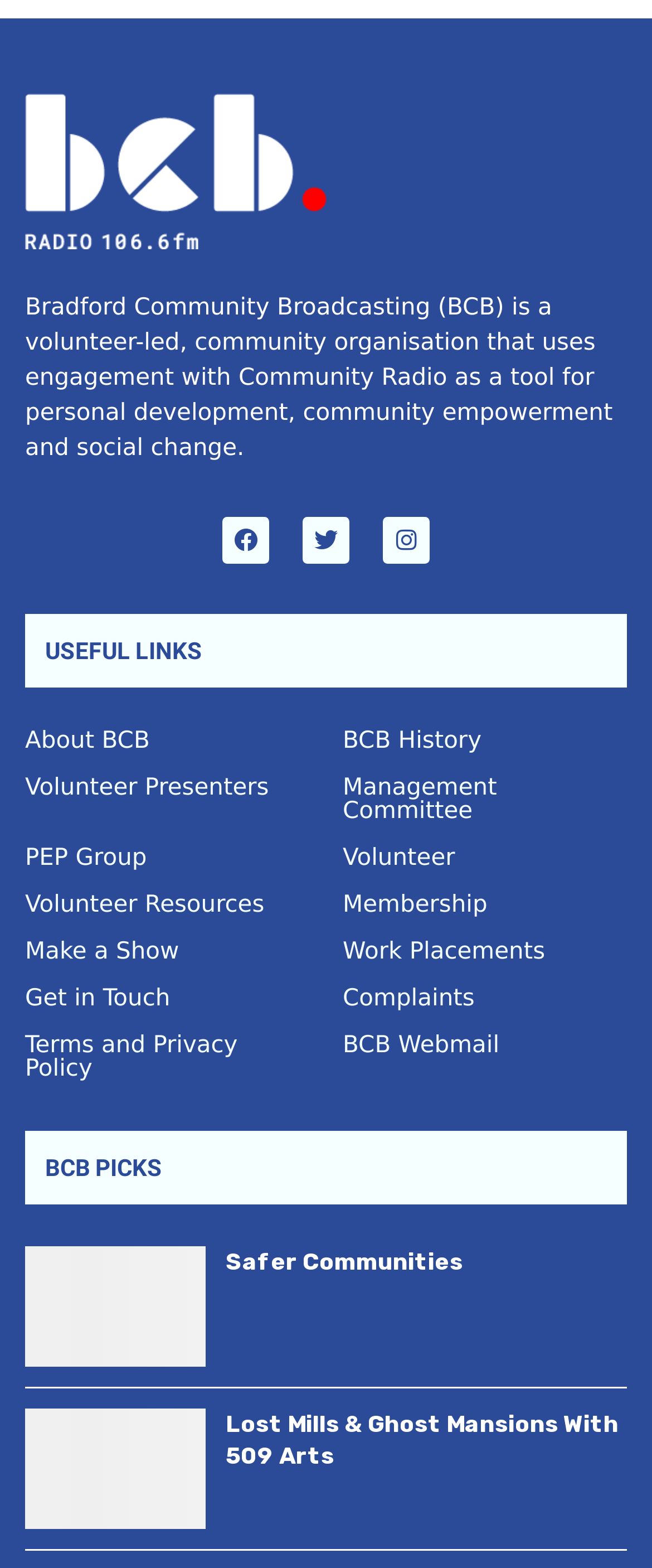Locate the bounding box coordinates of the clickable element to fulfill the following instruction: "Visit Facebook page". Provide the coordinates as four float numbers between 0 and 1 in the format [left, top, right, bottom].

[0.341, 0.33, 0.413, 0.359]